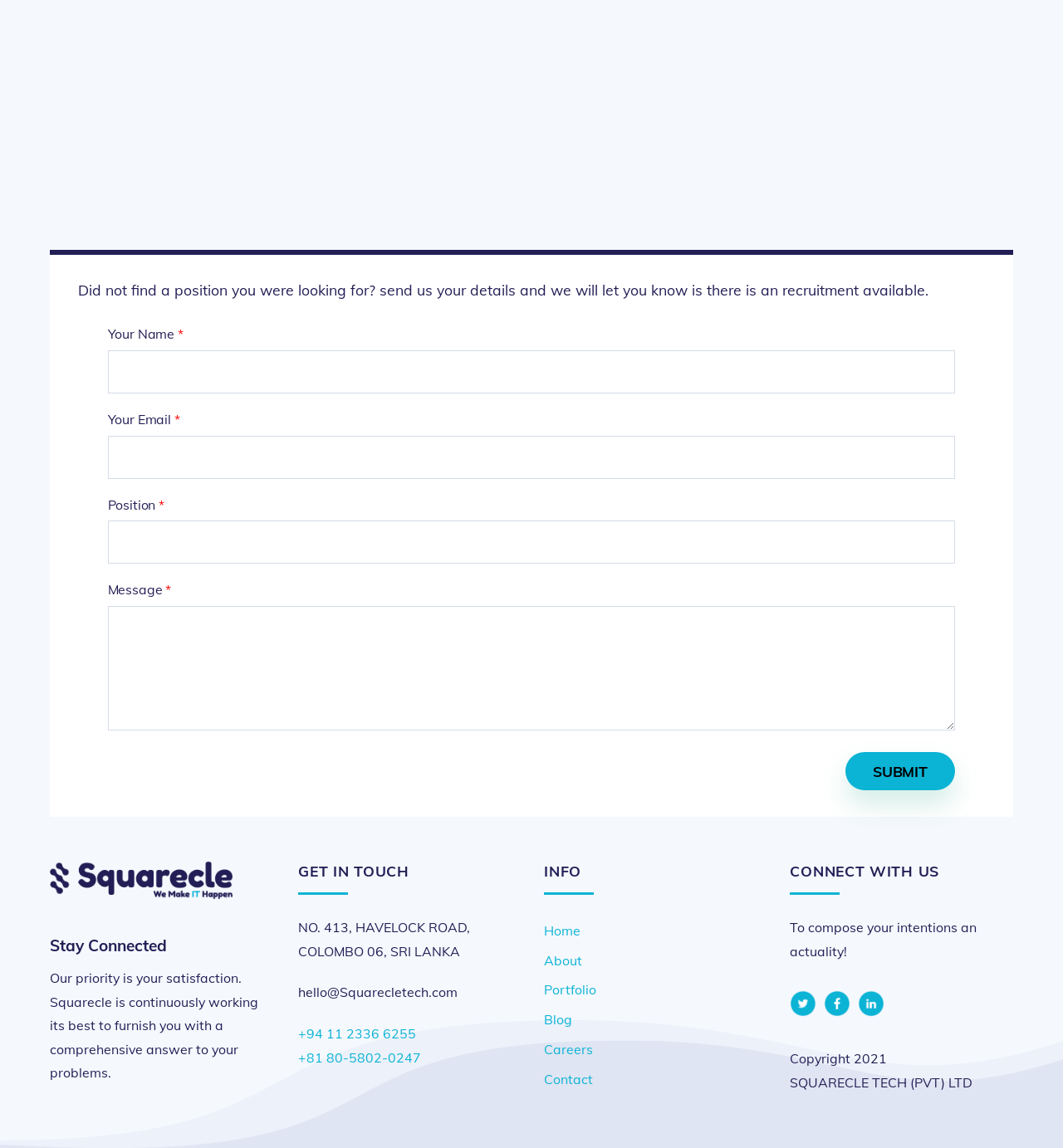Please locate the bounding box coordinates of the element that should be clicked to complete the given instruction: "Follow Squarecle on Twitter".

[0.743, 0.865, 0.768, 0.88]